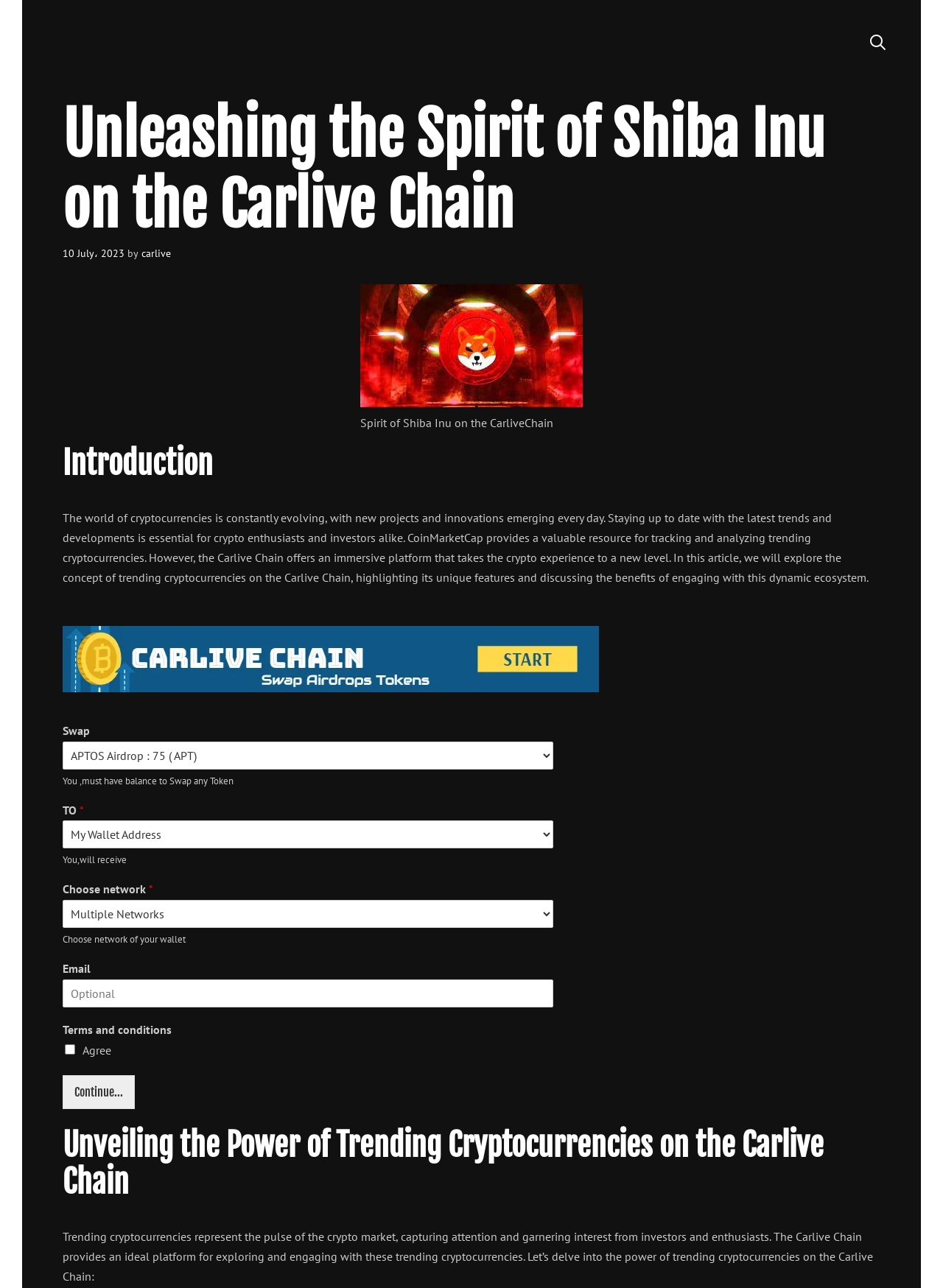Please determine the bounding box coordinates of the element's region to click for the following instruction: "Swap tokens".

[0.066, 0.576, 0.587, 0.597]